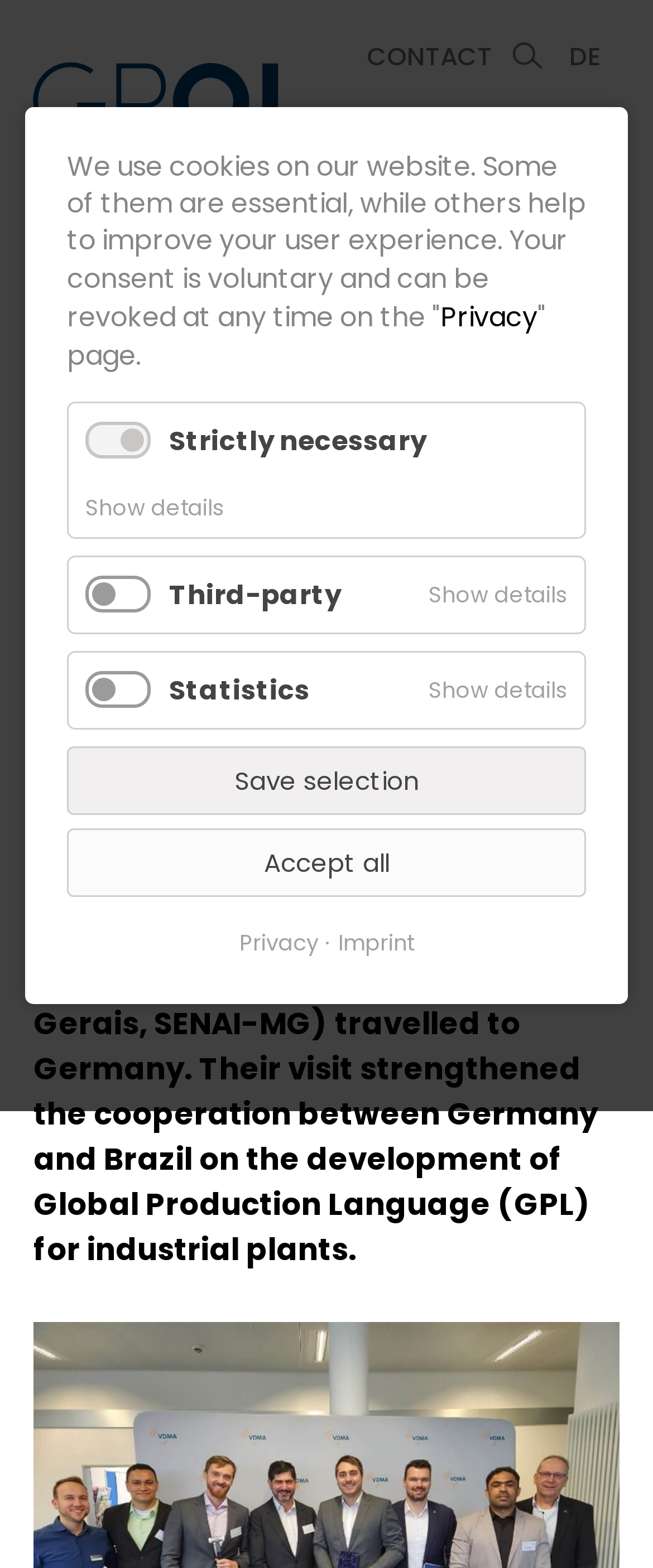Please identify the bounding box coordinates of the area I need to click to accomplish the following instruction: "View 'PR Senator Seagram'".

None